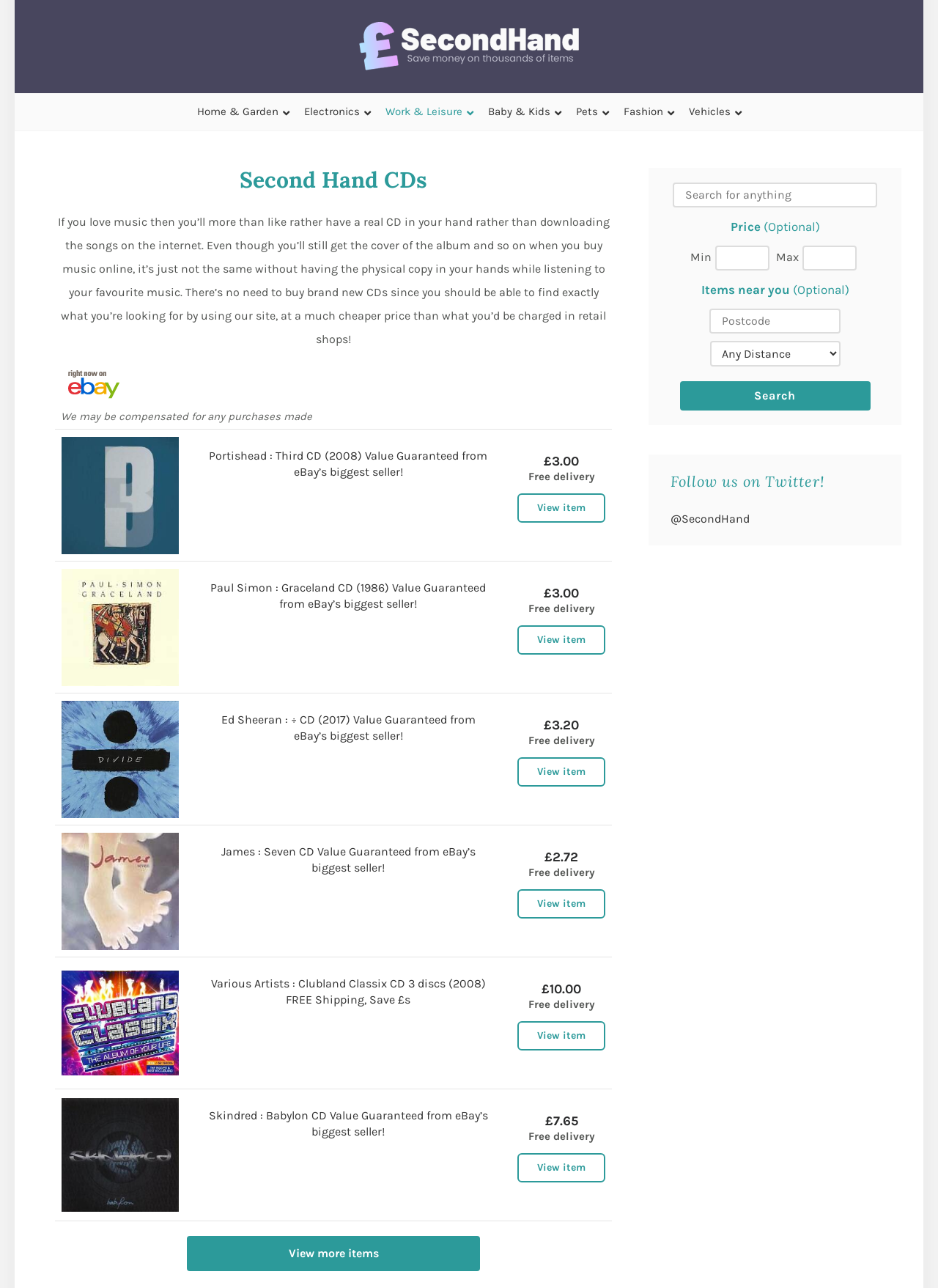Using a single word or phrase, answer the following question: 
What is the category of the first CD listed?

Portishead